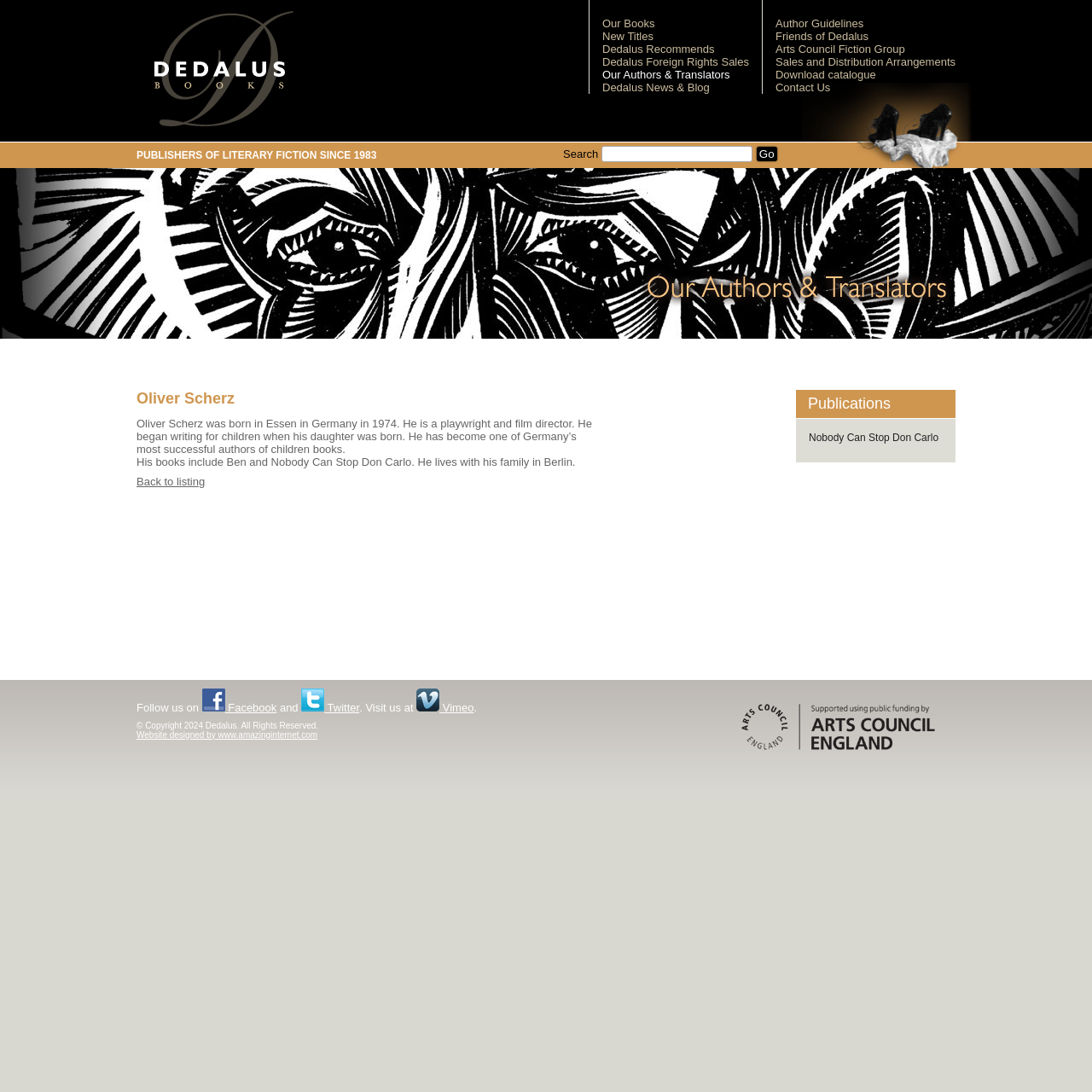Bounding box coordinates are specified in the format (top-left x, top-left y, bottom-right x, bottom-right y). All values are floating point numbers bounded between 0 and 1. Please provide the bounding box coordinate of the region this sentence describes: Vimeo

[0.381, 0.642, 0.434, 0.654]